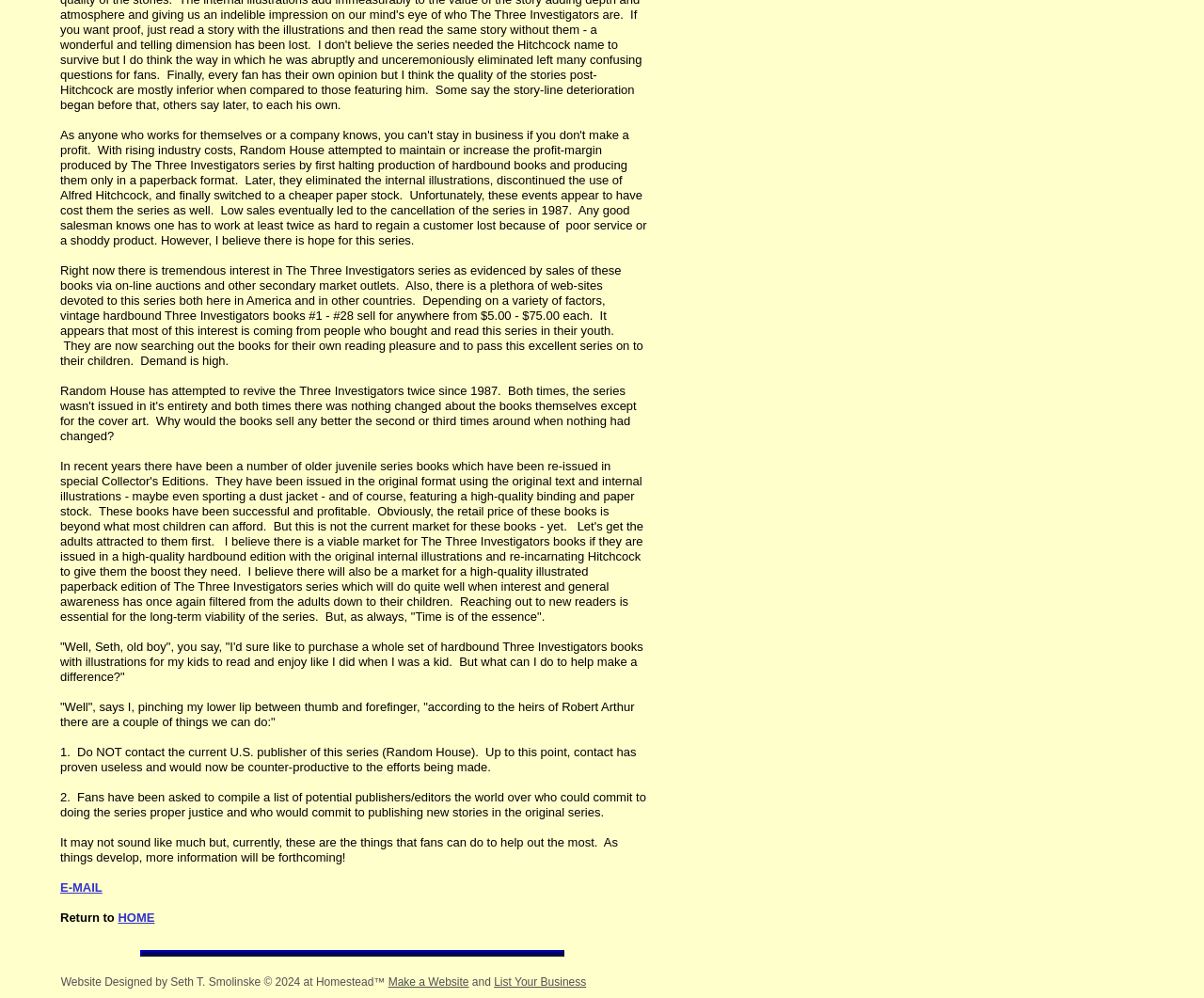Predict the bounding box for the UI component with the following description: "Make a Website".

[0.322, 0.977, 0.389, 0.991]